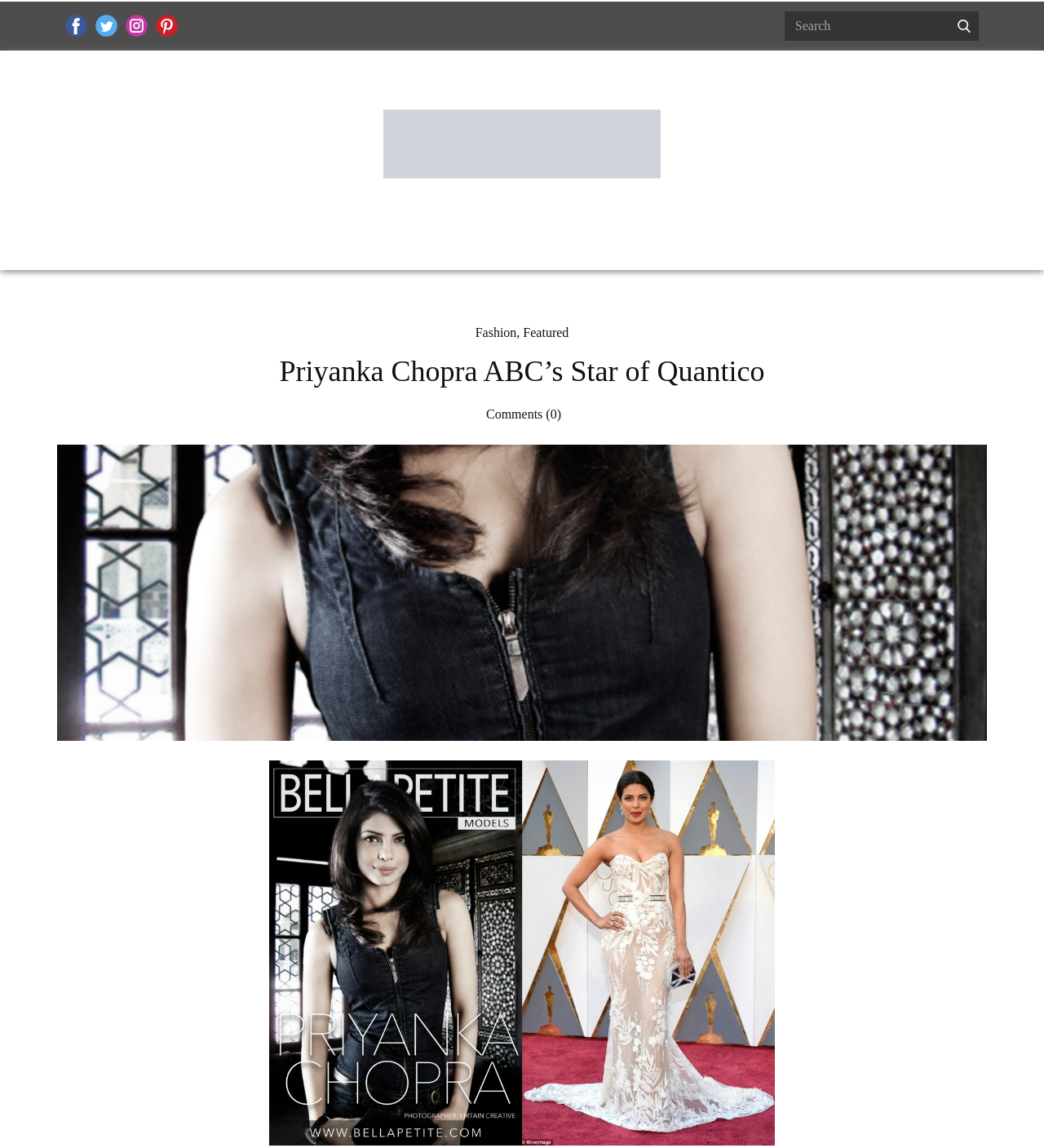Please find the bounding box coordinates of the element that you should click to achieve the following instruction: "Click on Fashion". The coordinates should be presented as four float numbers between 0 and 1: [left, top, right, bottom].

[0.455, 0.283, 0.495, 0.295]